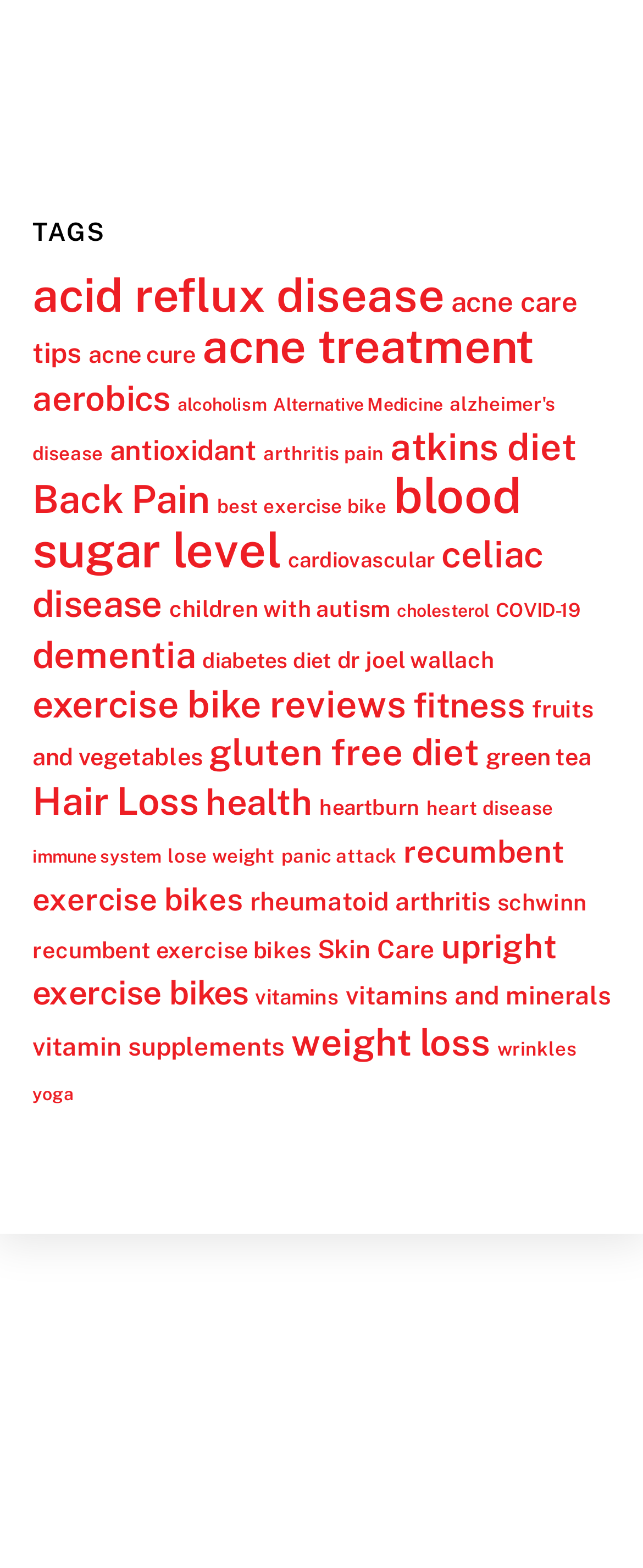Can you identify the bounding box coordinates of the clickable region needed to carry out this instruction: 'Browse the 'yoga' section'? The coordinates should be four float numbers within the range of 0 to 1, stated as [left, top, right, bottom].

[0.05, 0.691, 0.114, 0.704]